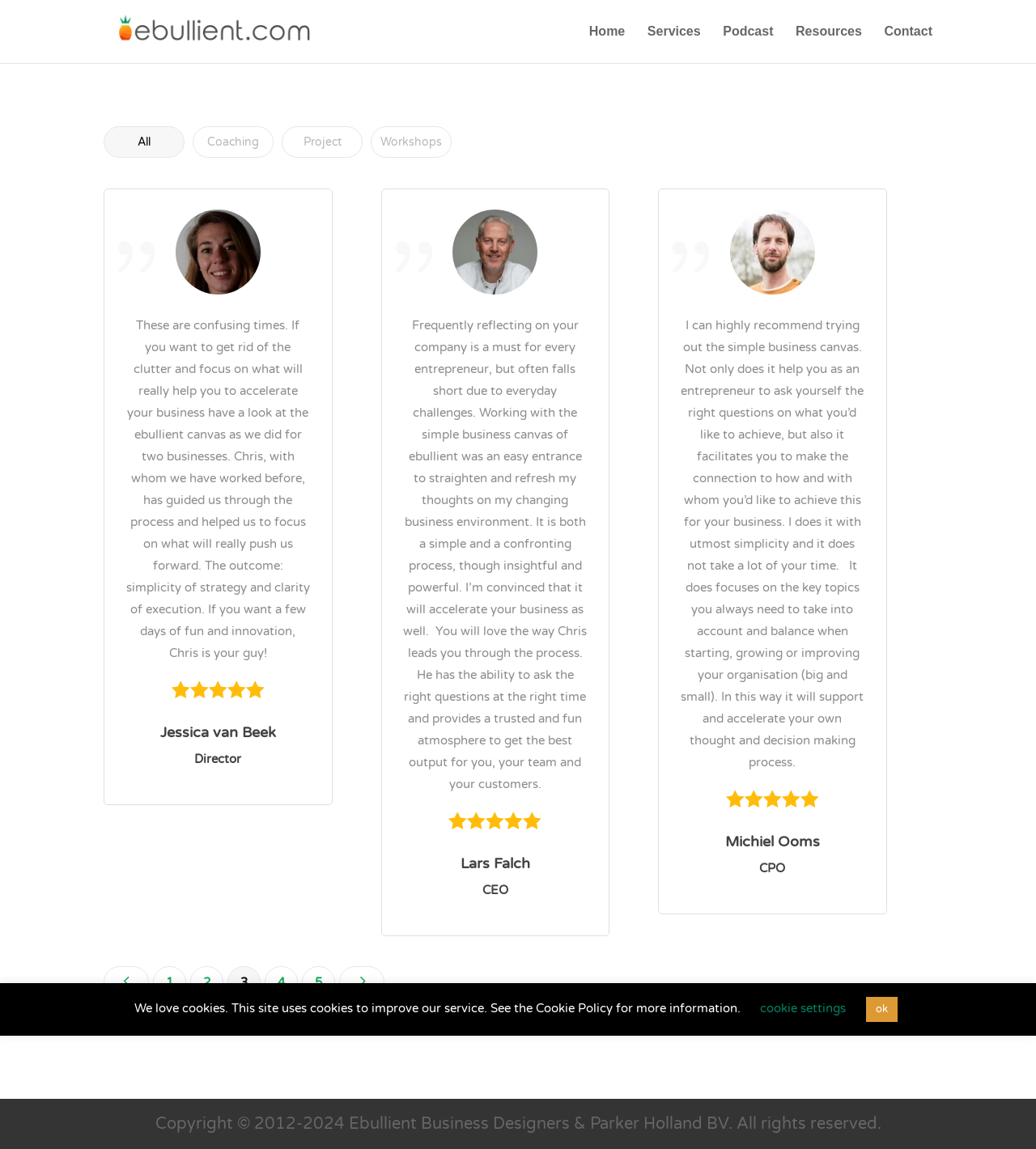What is the copyright year range?
Please give a detailed answer to the question using the information shown in the image.

The copyright year range is '2012-2024' which can be found at the bottom of the webpage, indicating the years during which the content was created.